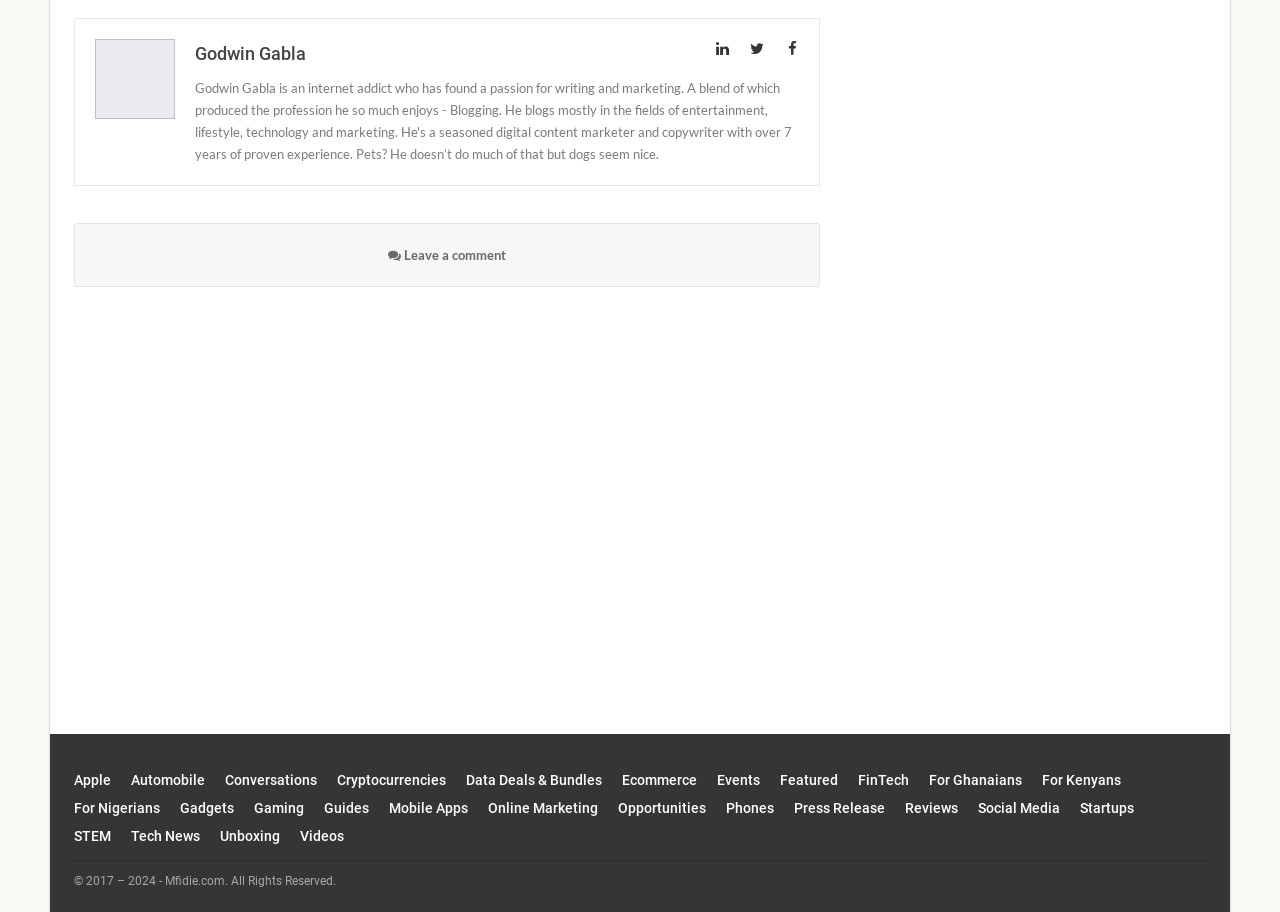Identify the bounding box coordinates of the element that should be clicked to fulfill this task: "Go to Apple". The coordinates should be provided as four float numbers between 0 and 1, i.e., [left, top, right, bottom].

[0.057, 0.846, 0.086, 0.864]